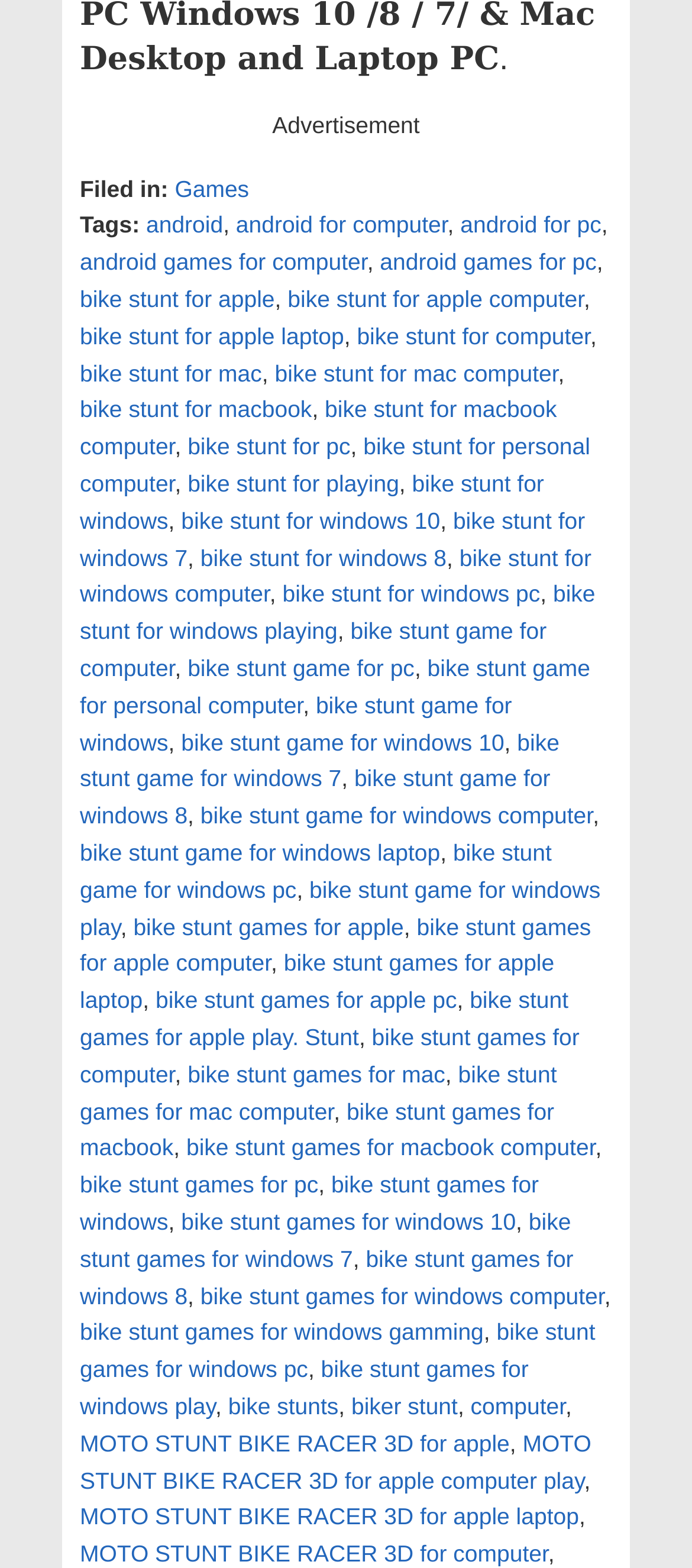Given the element description Niels Klintø, predict the bounding box coordinates for the UI element in the webpage screenshot. The format should be (top-left x, top-left y, bottom-right x, bottom-right y), and the values should be between 0 and 1.

None